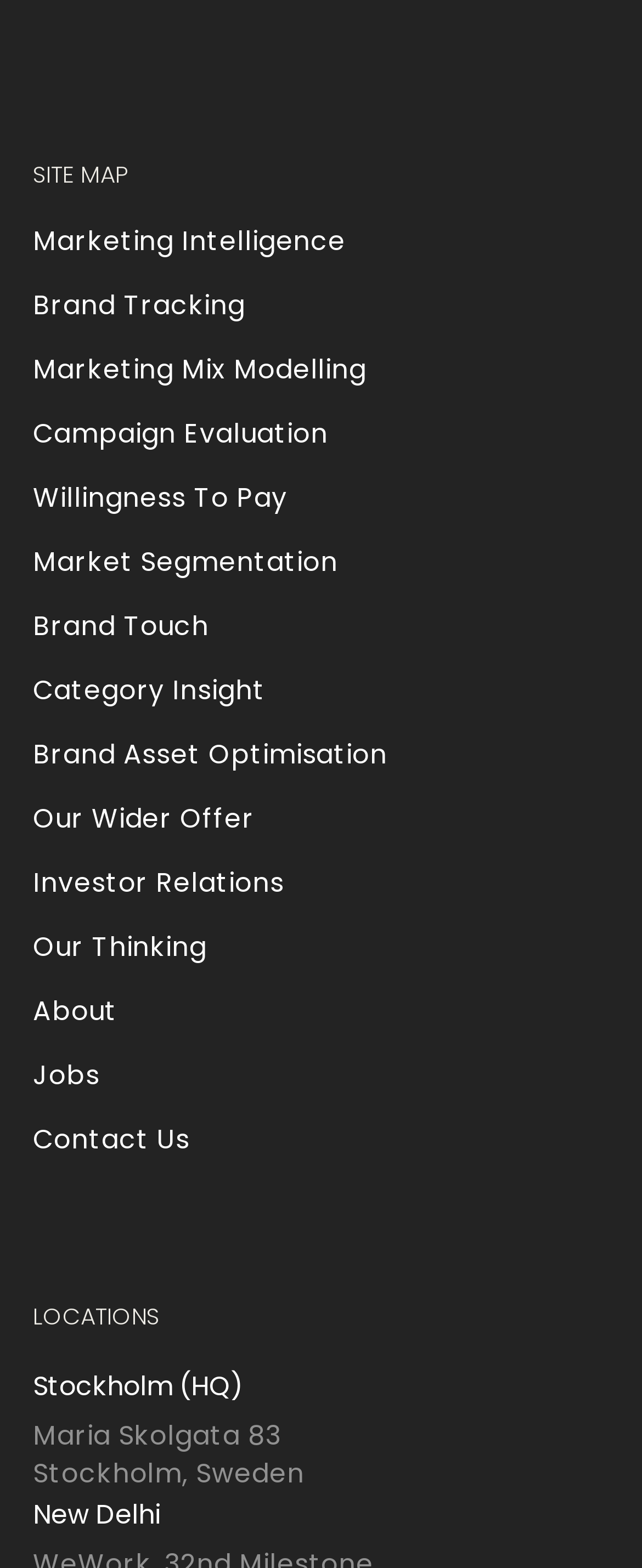Use a single word or phrase to answer the question: What is the first link on the webpage?

Marketing Intelligence